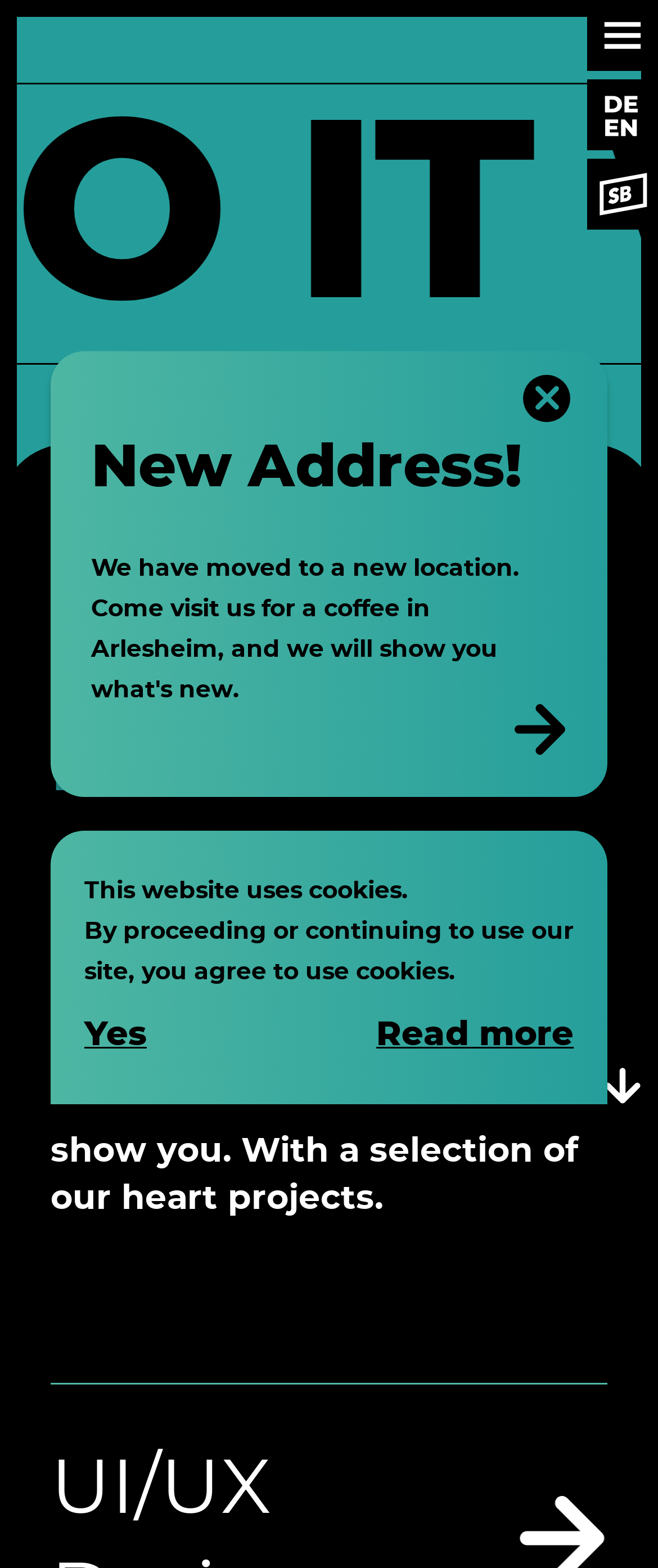Using the element description: "parent_node: New Address!", determine the bounding box coordinates for the specified UI element. The coordinates should be four float numbers between 0 and 1, [left, top, right, bottom].

[0.744, 0.433, 0.898, 0.498]